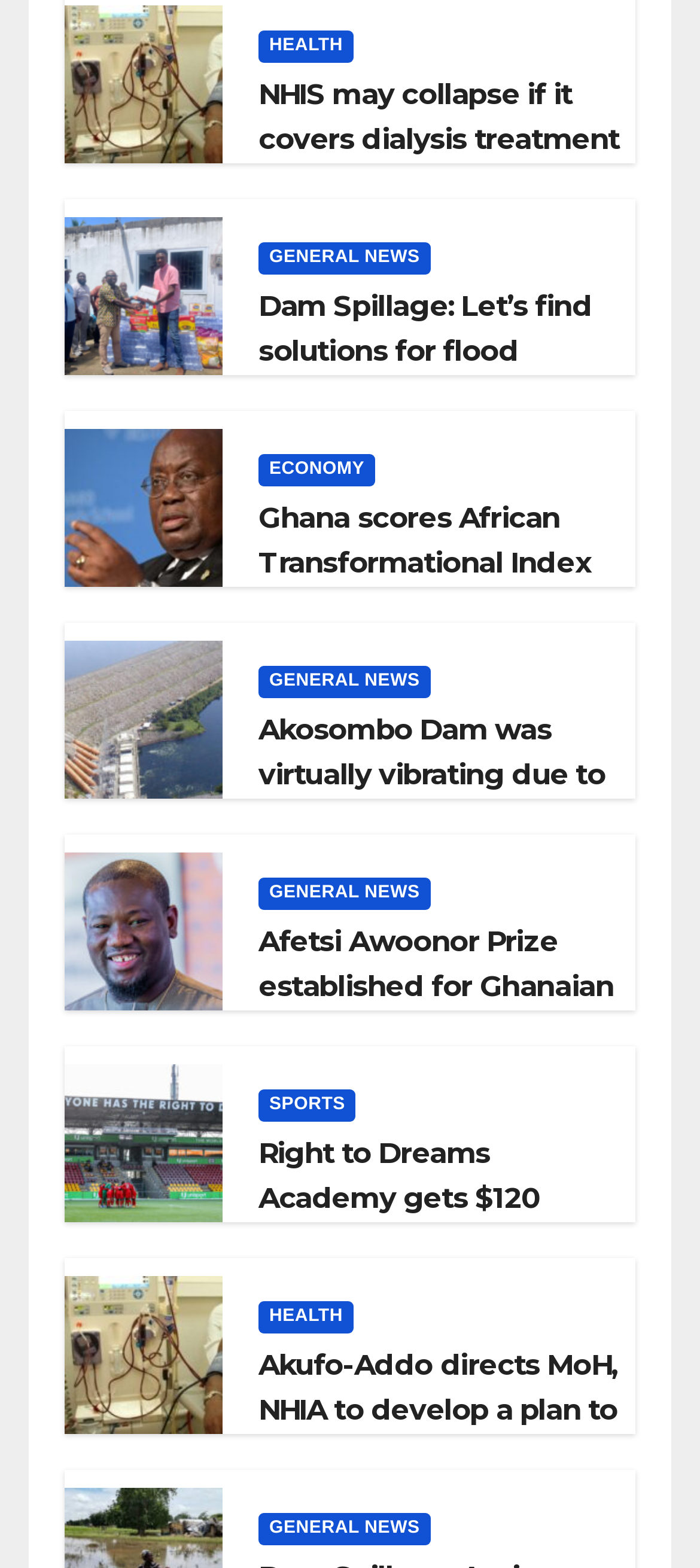Please identify the bounding box coordinates of the element that needs to be clicked to perform the following instruction: "Learn about Dam Spillage".

[0.369, 0.181, 0.908, 0.238]